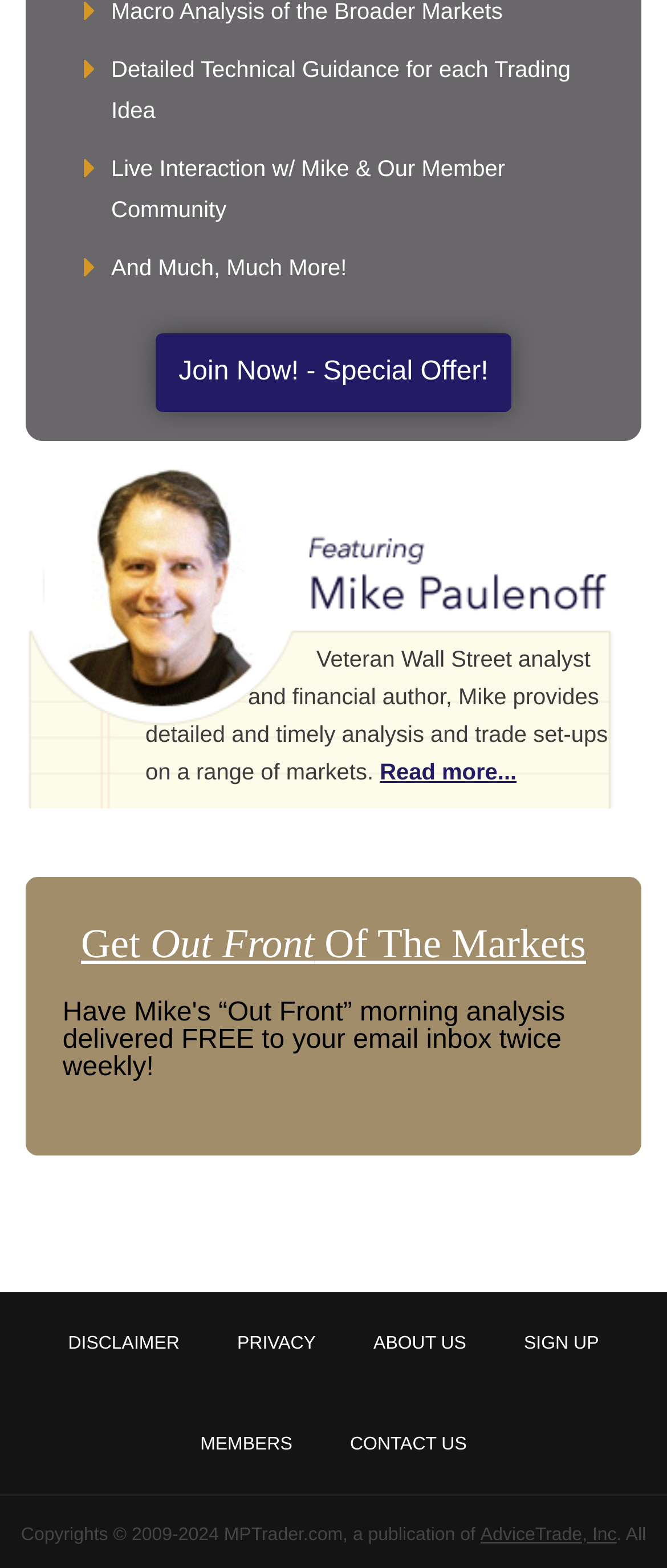Respond with a single word or short phrase to the following question: 
What is the name of the publication?

MPTrader.com